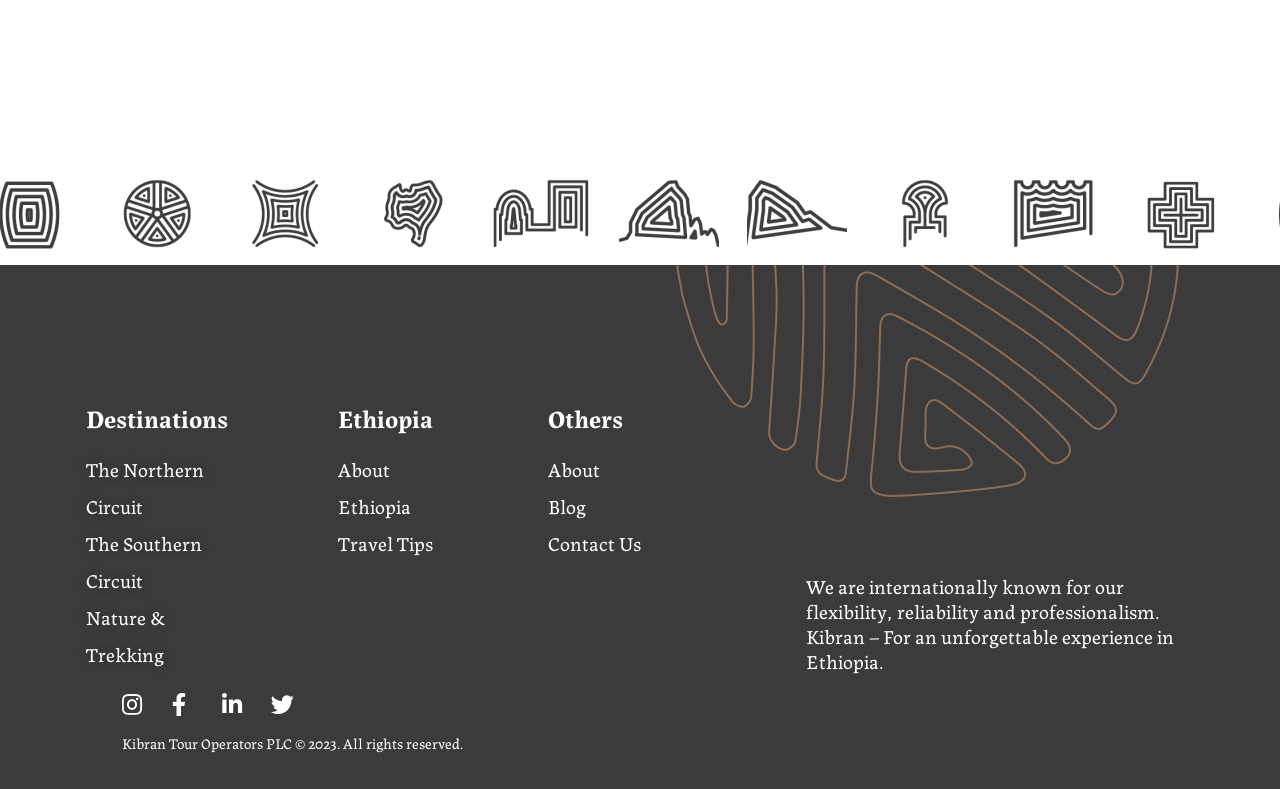Kindly respond to the following question with a single word or a brief phrase: 
How many links are there in the 'Others' section?

3